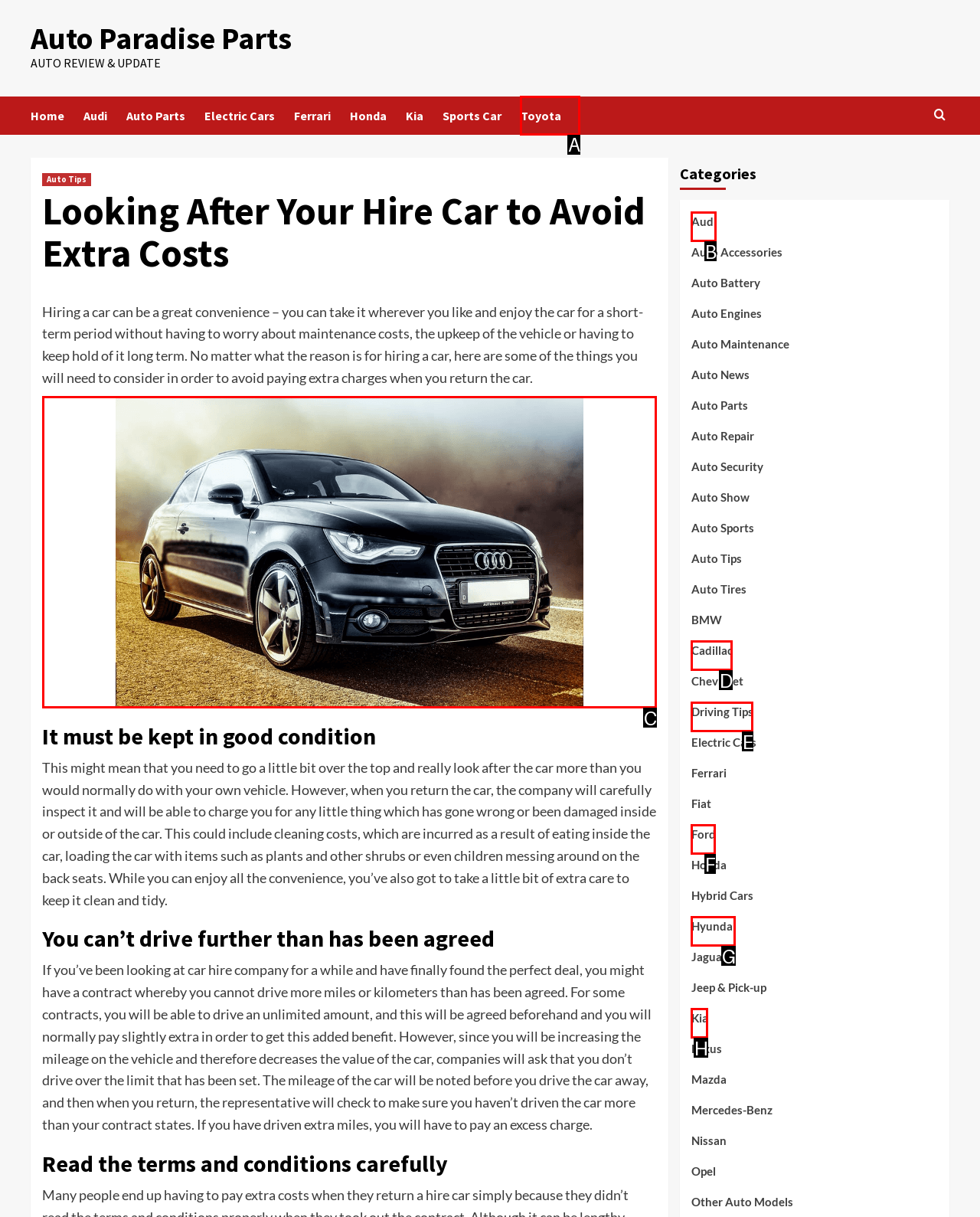Choose the HTML element that needs to be clicked for the given task: Visit Toyota page Respond by giving the letter of the chosen option.

A